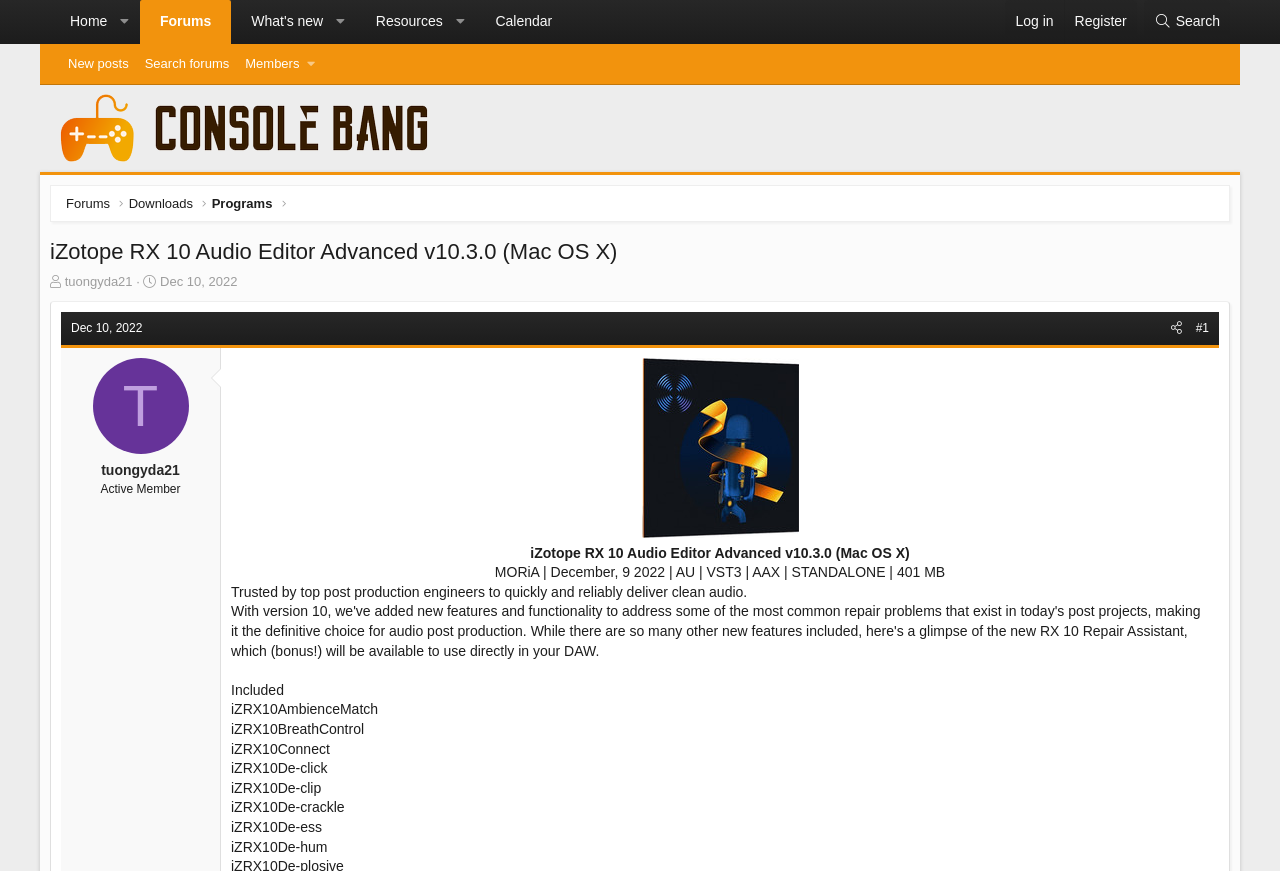Please identify the bounding box coordinates of the element I should click to complete this instruction: 'View the 'Console Bang' page'. The coordinates should be given as four float numbers between 0 and 1, like this: [left, top, right, bottom].

[0.039, 0.167, 0.341, 0.185]